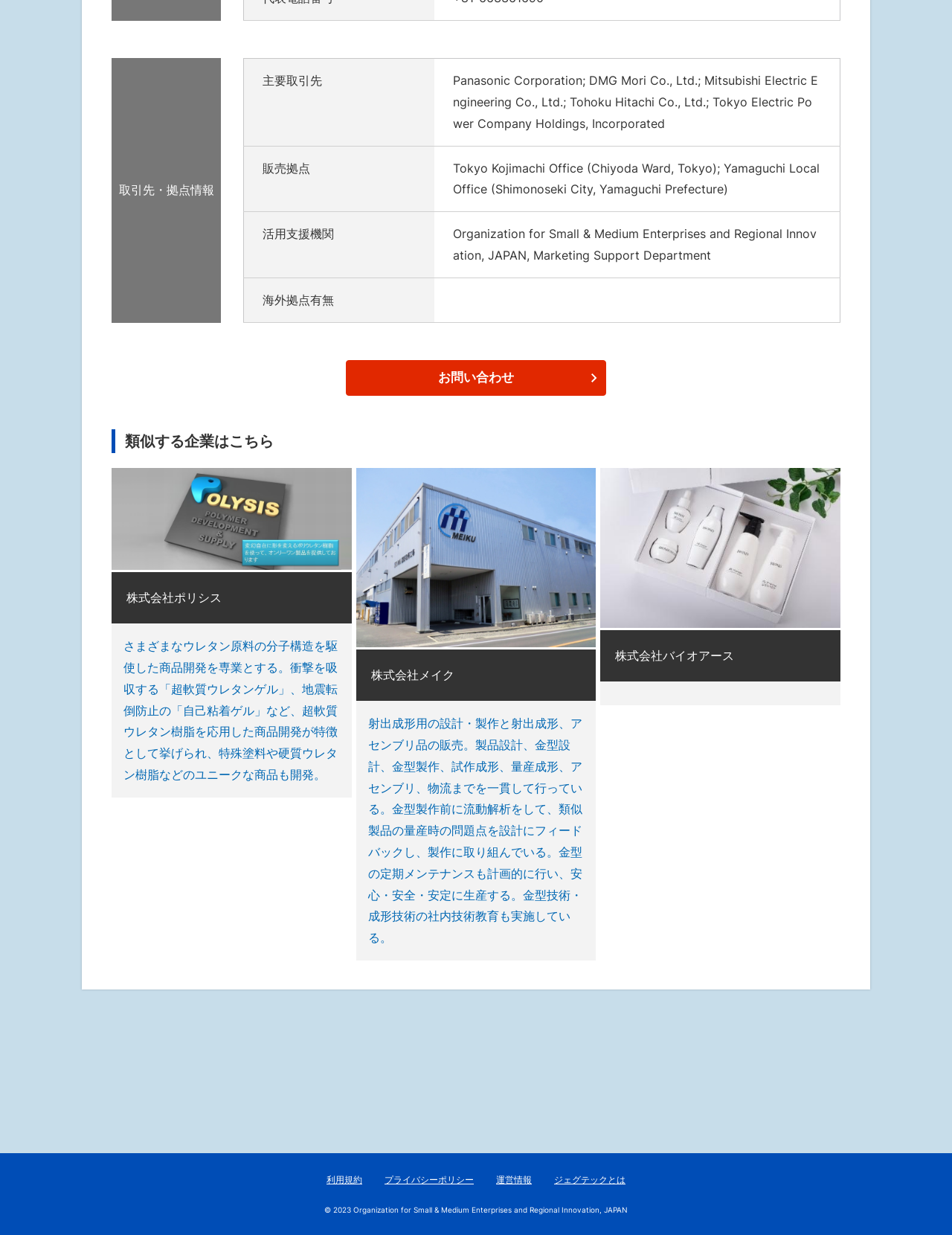Please identify the bounding box coordinates of the clickable area that will allow you to execute the instruction: "Read the '取引先・拠点情報' table".

[0.256, 0.047, 0.883, 0.261]